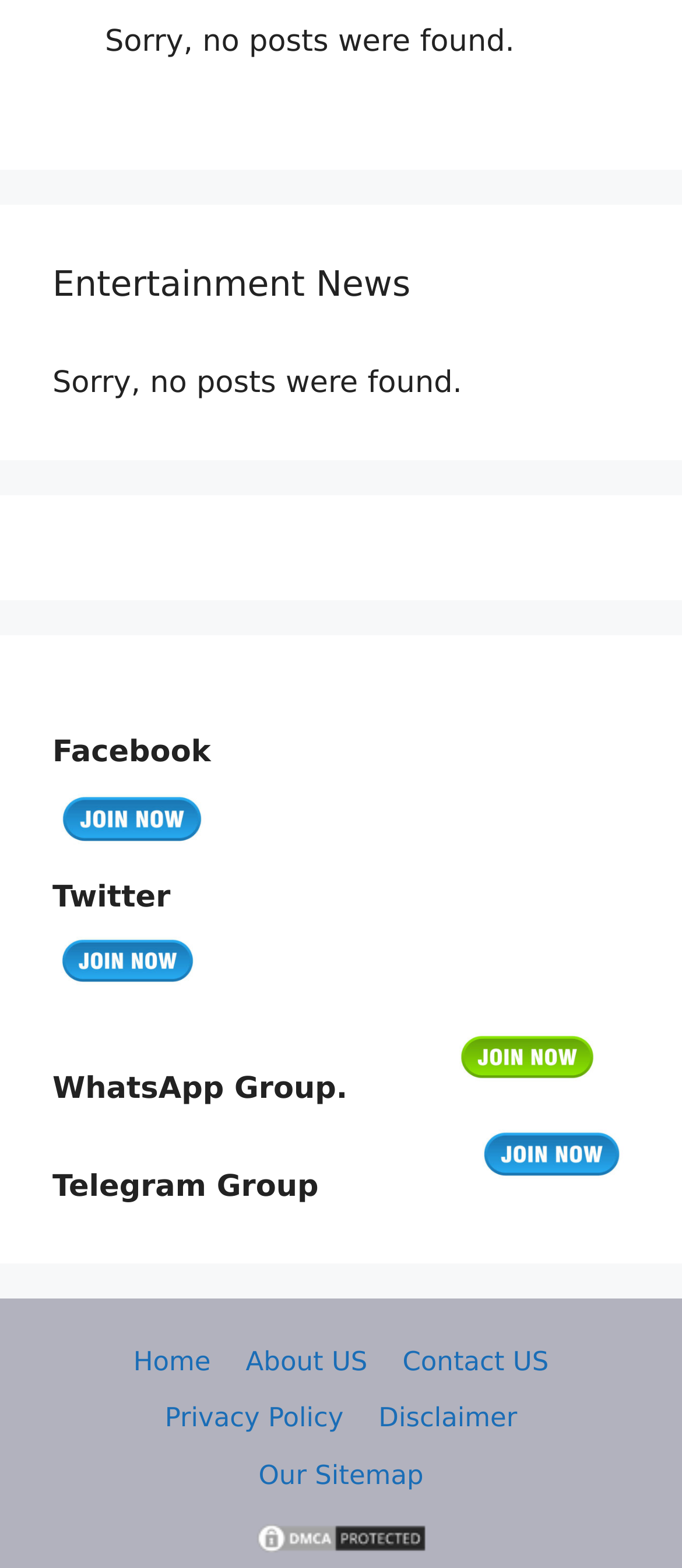Please indicate the bounding box coordinates of the element's region to be clicked to achieve the instruction: "click on Facebook link". Provide the coordinates as four float numbers between 0 and 1, i.e., [left, top, right, bottom].

[0.077, 0.533, 0.31, 0.555]